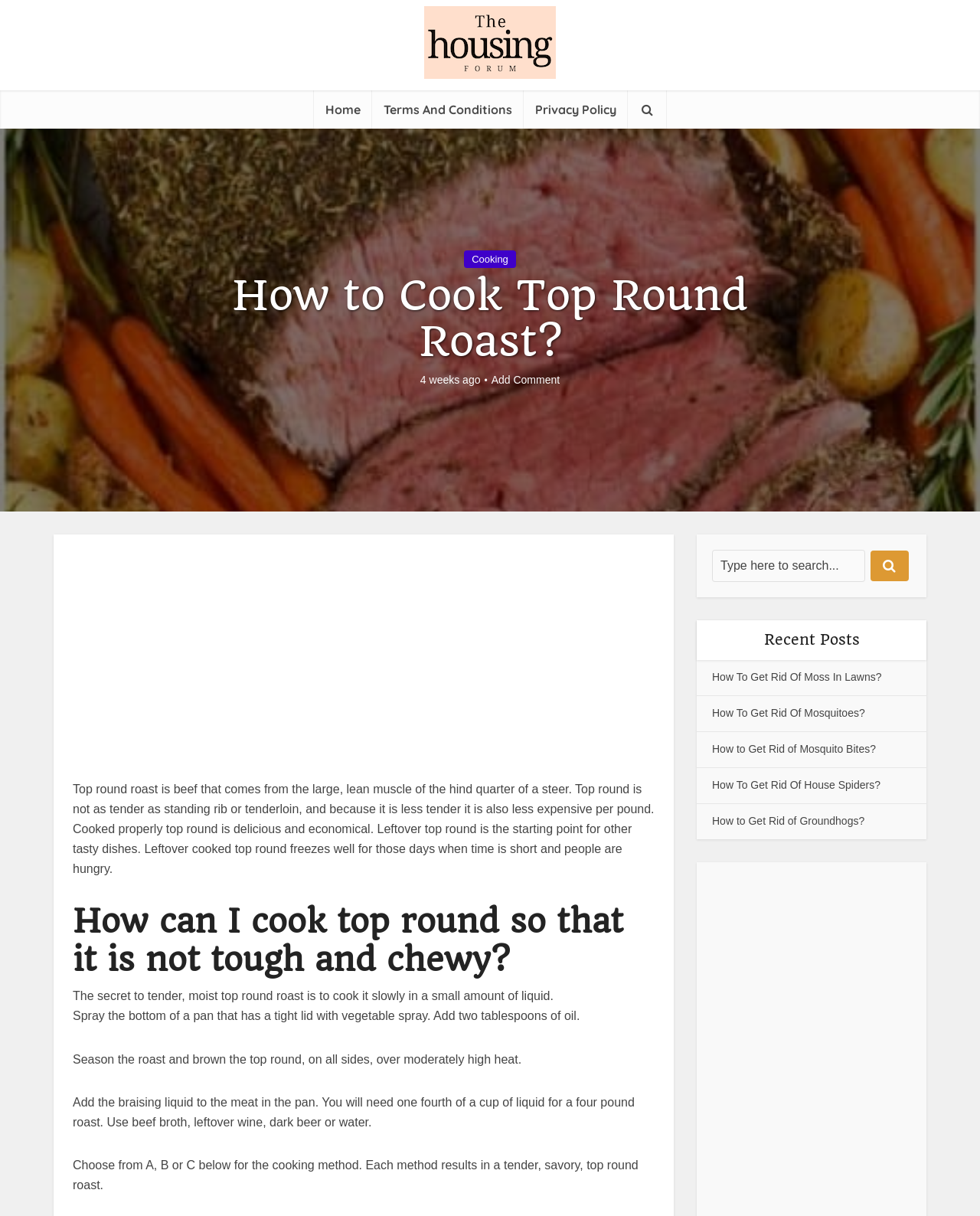Describe all the significant parts and information present on the webpage.

This webpage is about cooking top round roast beef. At the top, there is a header section with a logo of "The Housing Forum" on the left, followed by a series of links to "Home", "Terms And Conditions", "Privacy Policy", and a search icon. Below the header, there is a main heading "How to Cook Top Round Roast?".

On the left side of the main content area, there is a section with a heading "Recent Posts" and a list of links to other articles, including "How To Get Rid Of Moss In Lawns?", "How To Get Rid Of Mosquitoes?", and others.

The main content area has a brief introduction to top round roast beef, explaining that it comes from the hind quarter of a steer and is less tender and less expensive than other cuts of beef. The text also mentions that cooked top round roast can be used to make other dishes and freezes well.

Below the introduction, there is a heading "How can I cook top round so that it is not tough and chewy?" followed by a series of paragraphs providing cooking instructions. The instructions include spraying a pan with vegetable spray, adding oil, seasoning the roast, browning it, and then cooking it slowly in a small amount of liquid. The text also provides options for the cooking method.

On the right side of the main content area, there is a search box with a placeholder text "Type here to search..." and a search button with a magnifying glass icon.